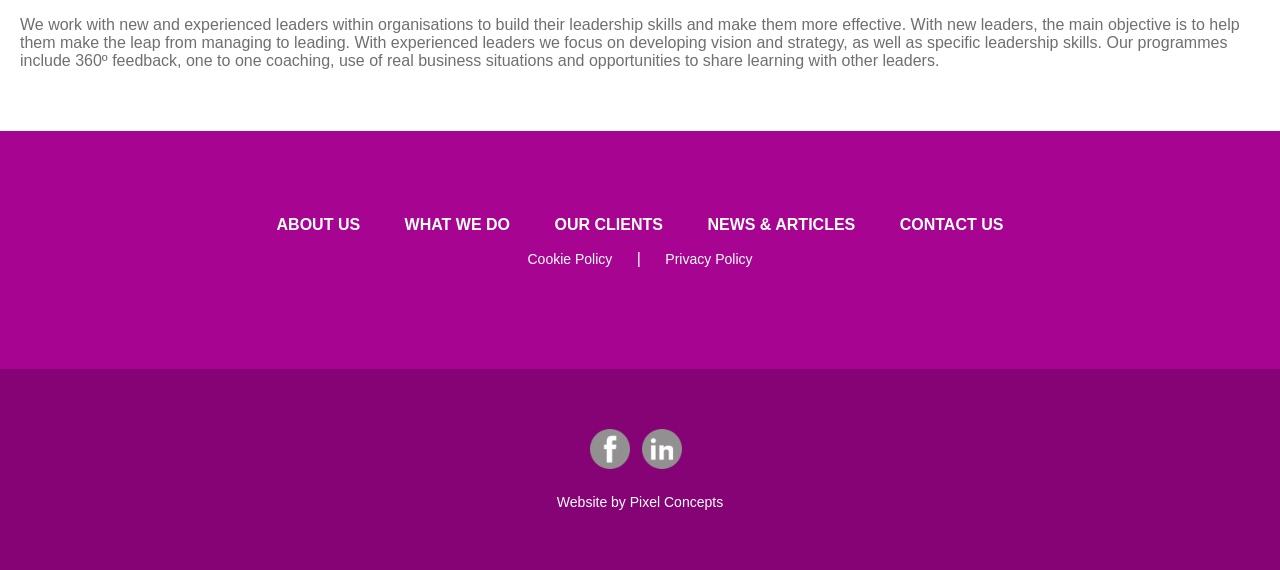Can you give a comprehensive explanation to the question given the content of the image?
What is the name of the company that developed the website?

The StaticText element with ID 121 mentions 'Website by' followed by a link element with ID 122 that says 'Pixel Concepts', which suggests that Pixel Concepts is the company that developed the website.